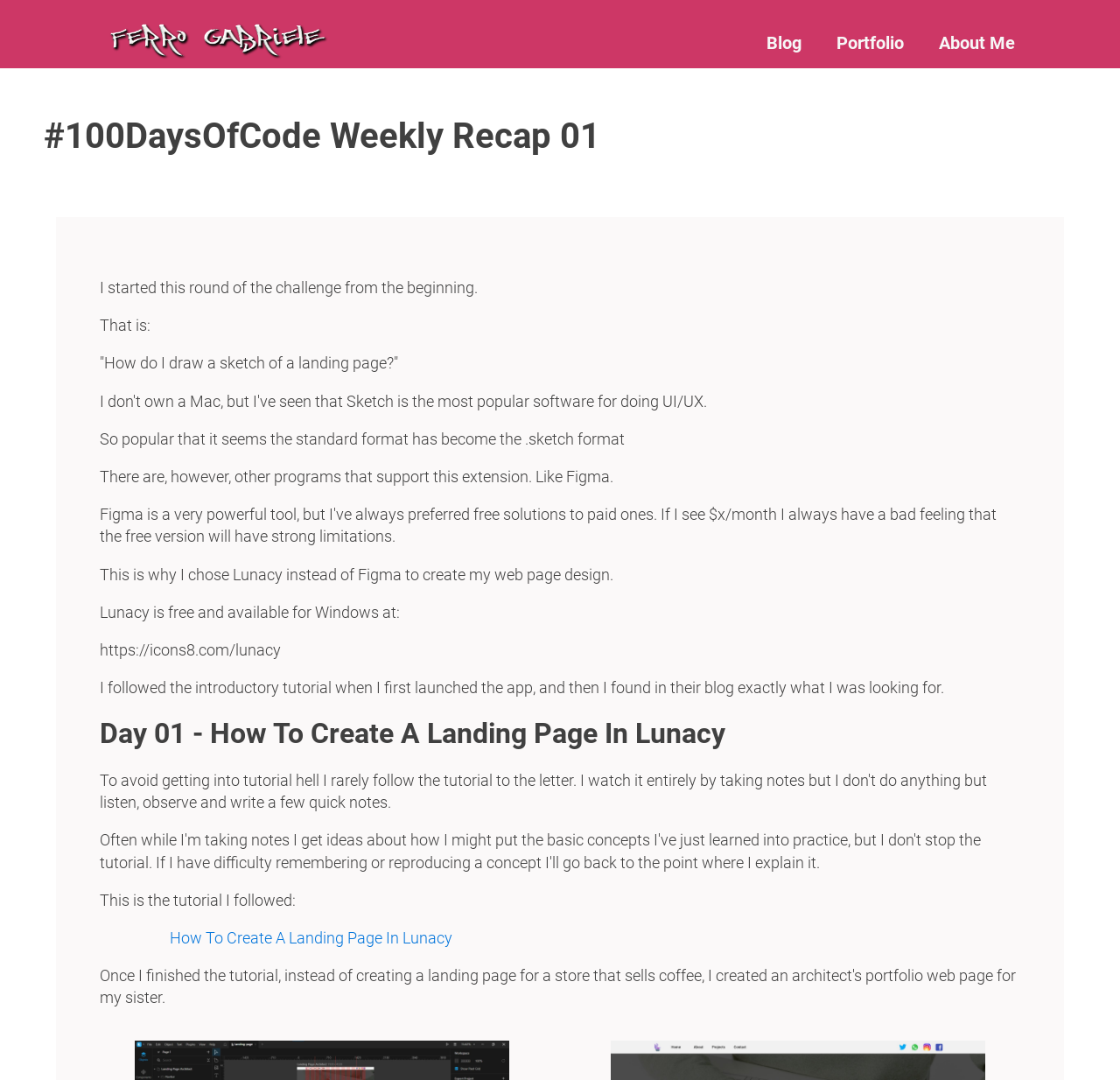Using the description: "parent_node: Blog", determine the UI element's bounding box coordinates. Ensure the coordinates are in the format of four float numbers between 0 and 1, i.e., [left, top, right, bottom].

[0.078, 0.012, 0.312, 0.063]